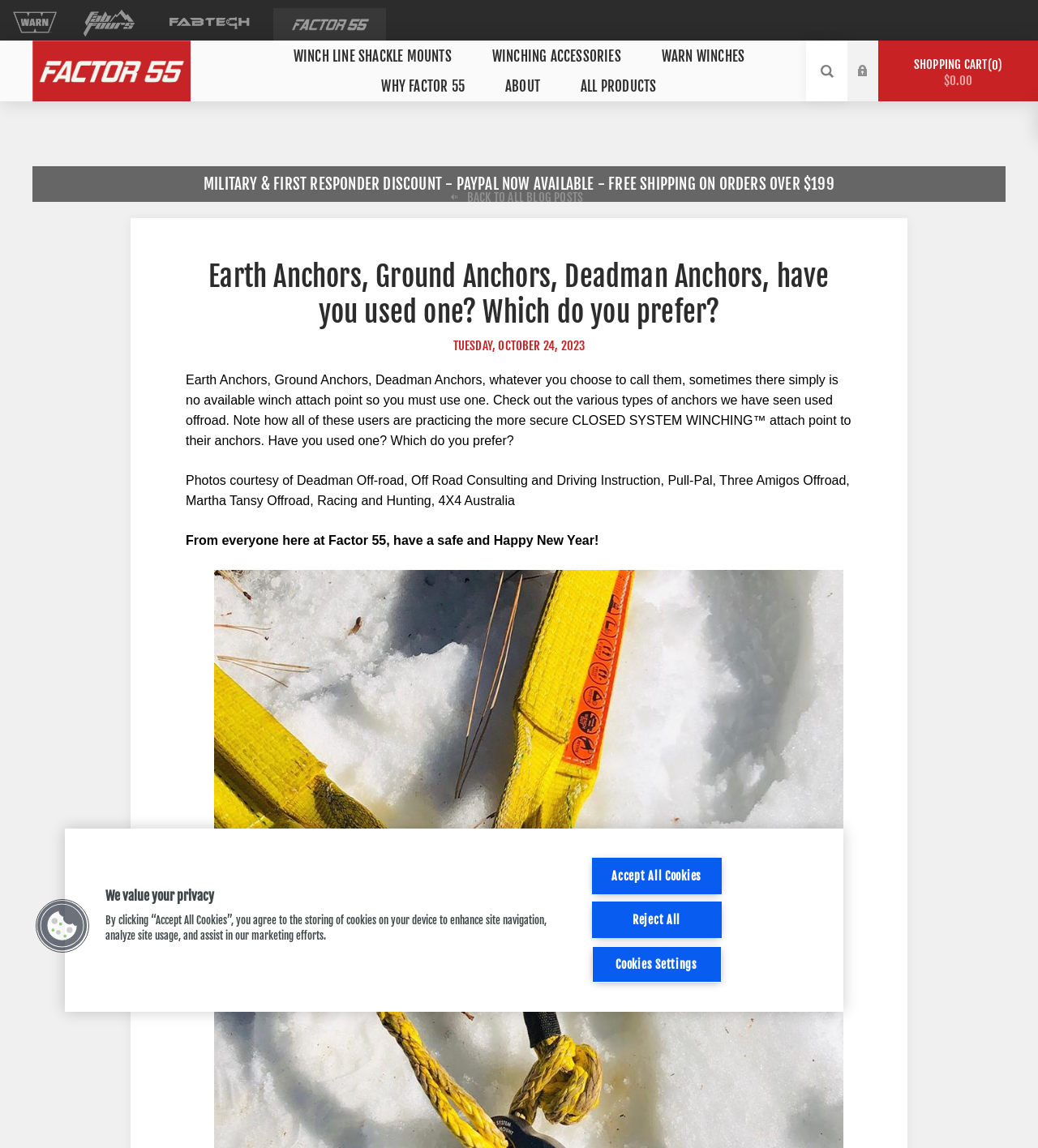Locate the UI element described by Winch Line Shackle Mounts in the provided webpage screenshot. Return the bounding box coordinates in the format (top-left x, top-left y, bottom-right x, bottom-right y), ensuring all values are between 0 and 1.

[0.263, 0.036, 0.455, 0.062]